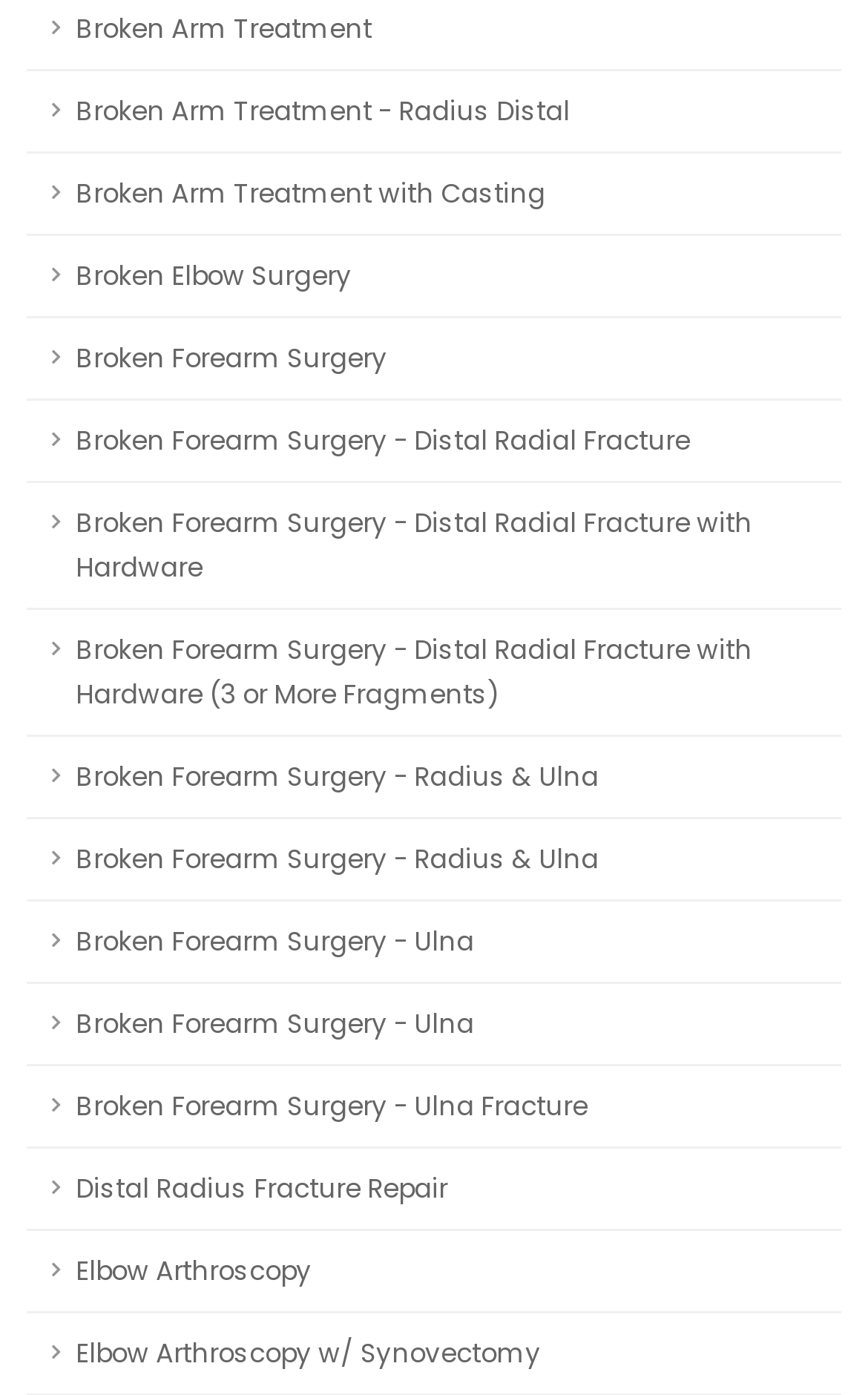Please determine the bounding box coordinates for the element that should be clicked to follow these instructions: "Check the Review link".

None